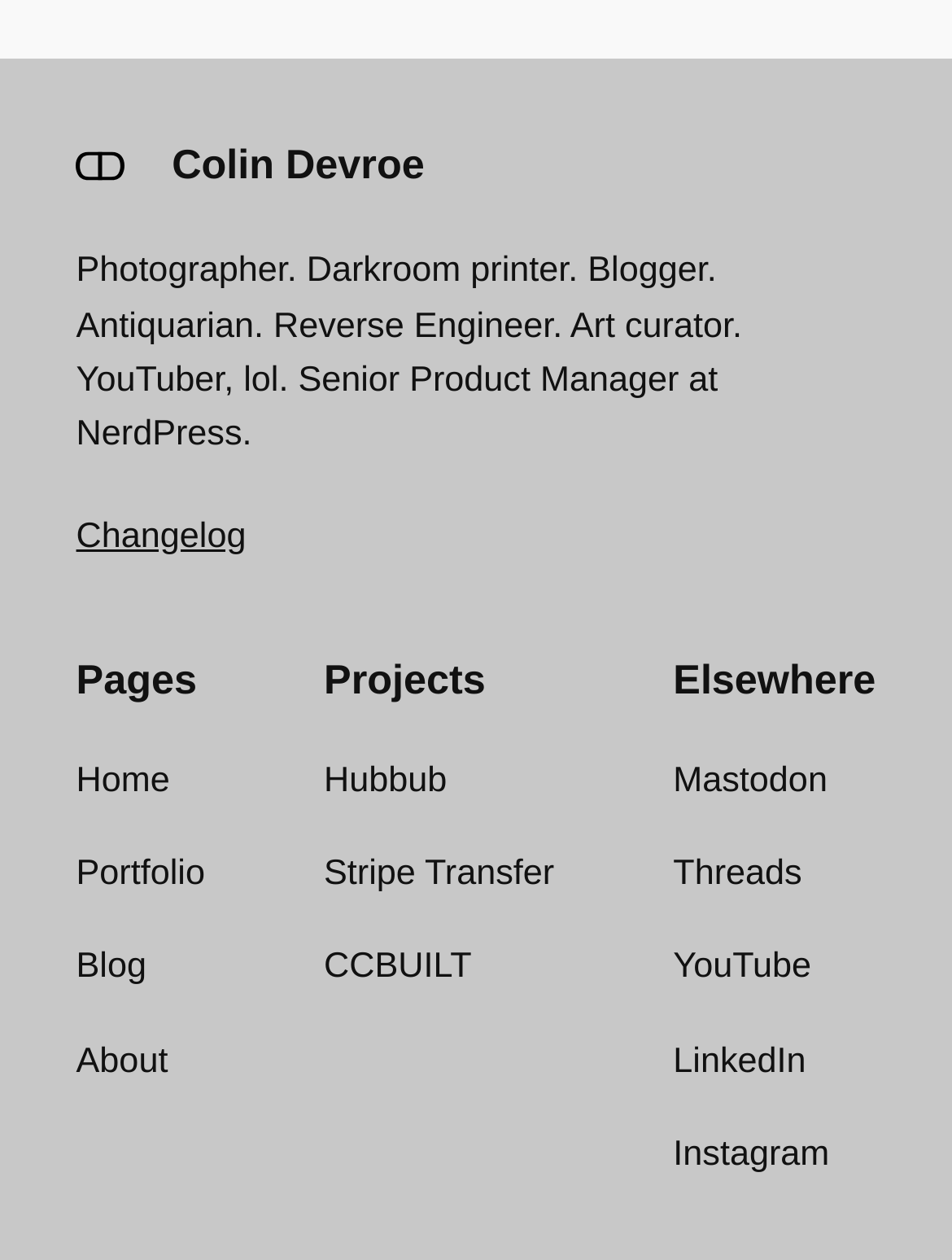Please specify the bounding box coordinates of the area that should be clicked to accomplish the following instruction: "read the latest blog posts". The coordinates should consist of four float numbers between 0 and 1, i.e., [left, top, right, bottom].

[0.08, 0.747, 0.154, 0.79]